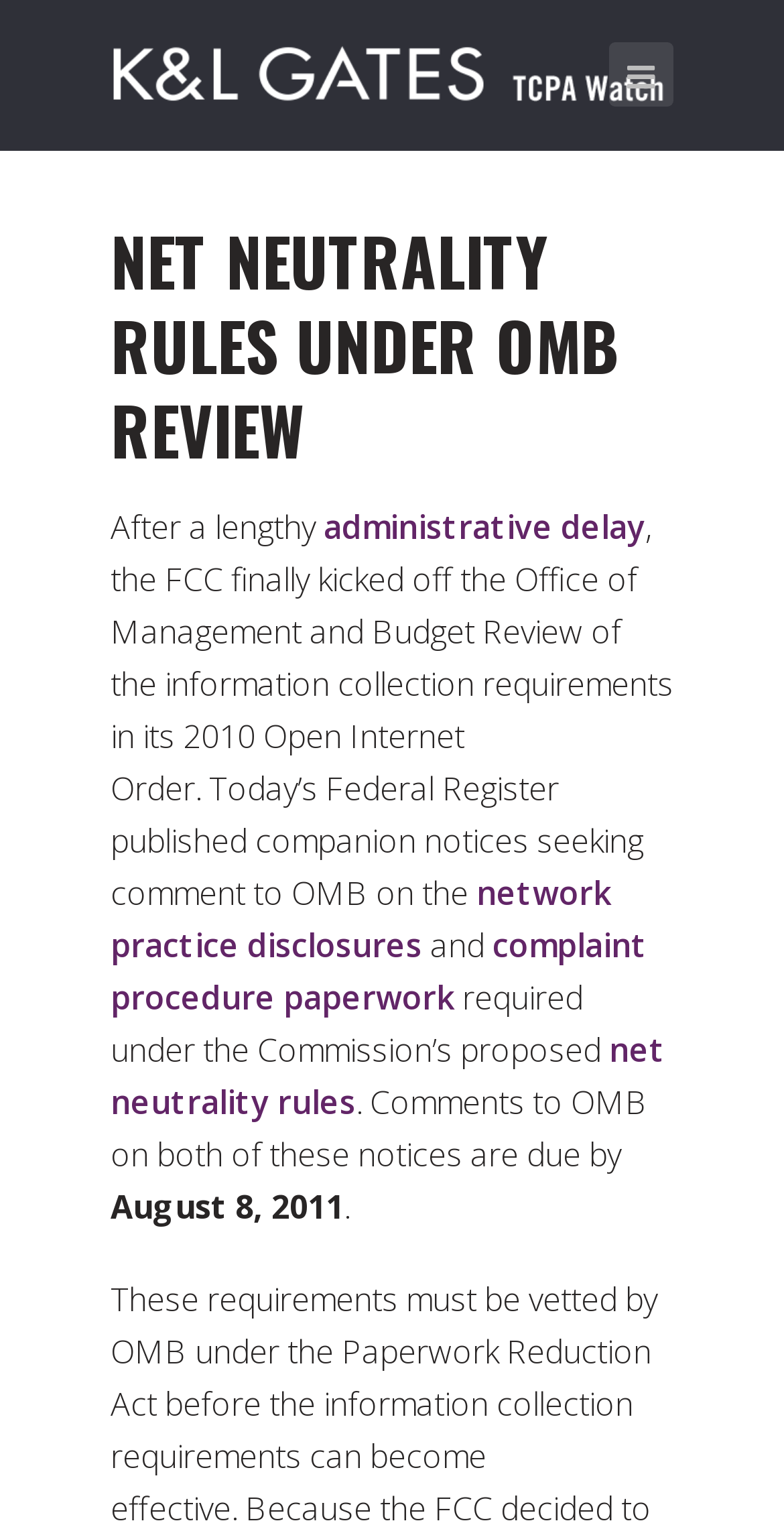Please give a short response to the question using one word or a phrase:
What is the companion notice seeking comment on?

Network practice disclosures